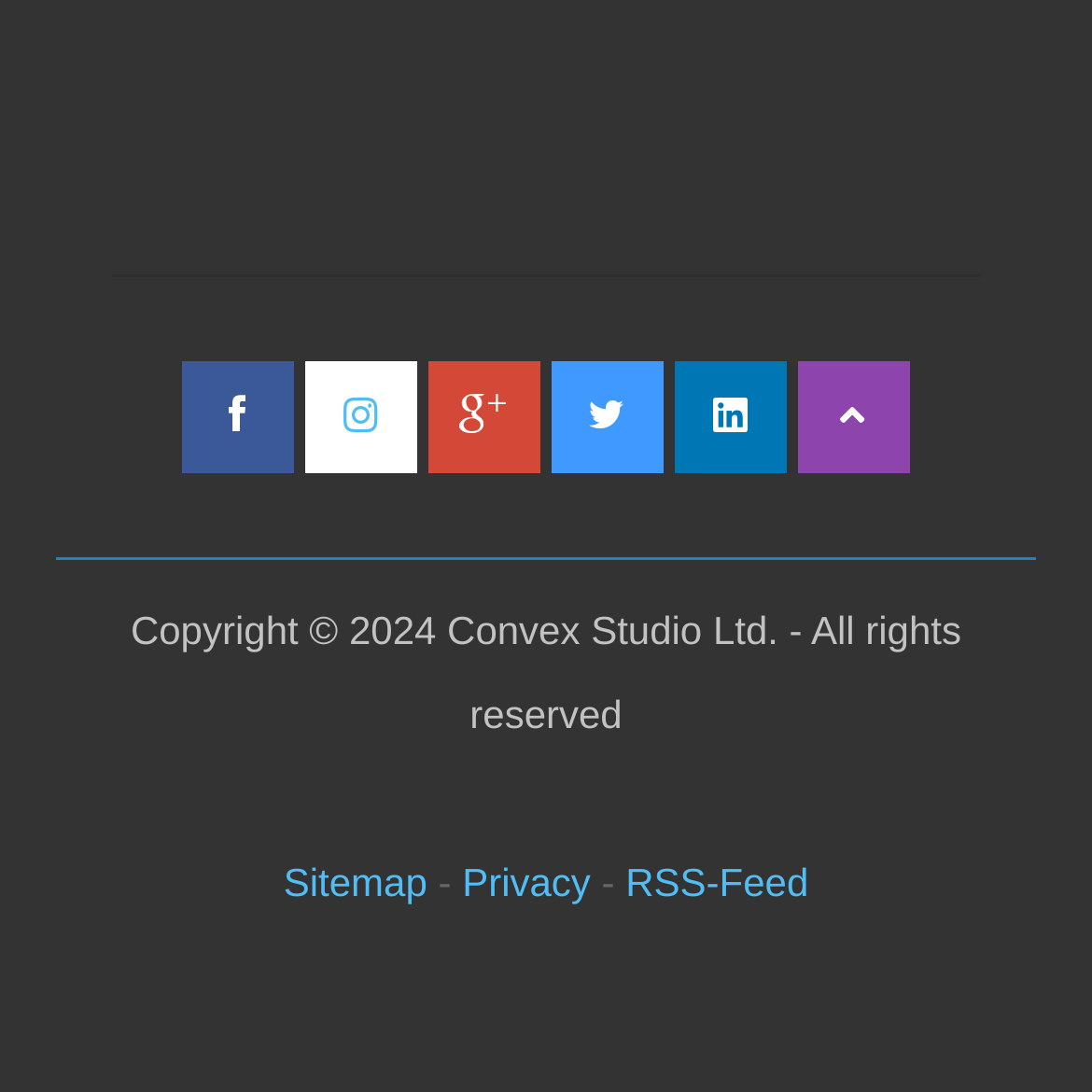Find the bounding box coordinates for the element that must be clicked to complete the instruction: "Go to Facebook". The coordinates should be four float numbers between 0 and 1, indicated as [left, top, right, bottom].

[0.165, 0.33, 0.268, 0.432]